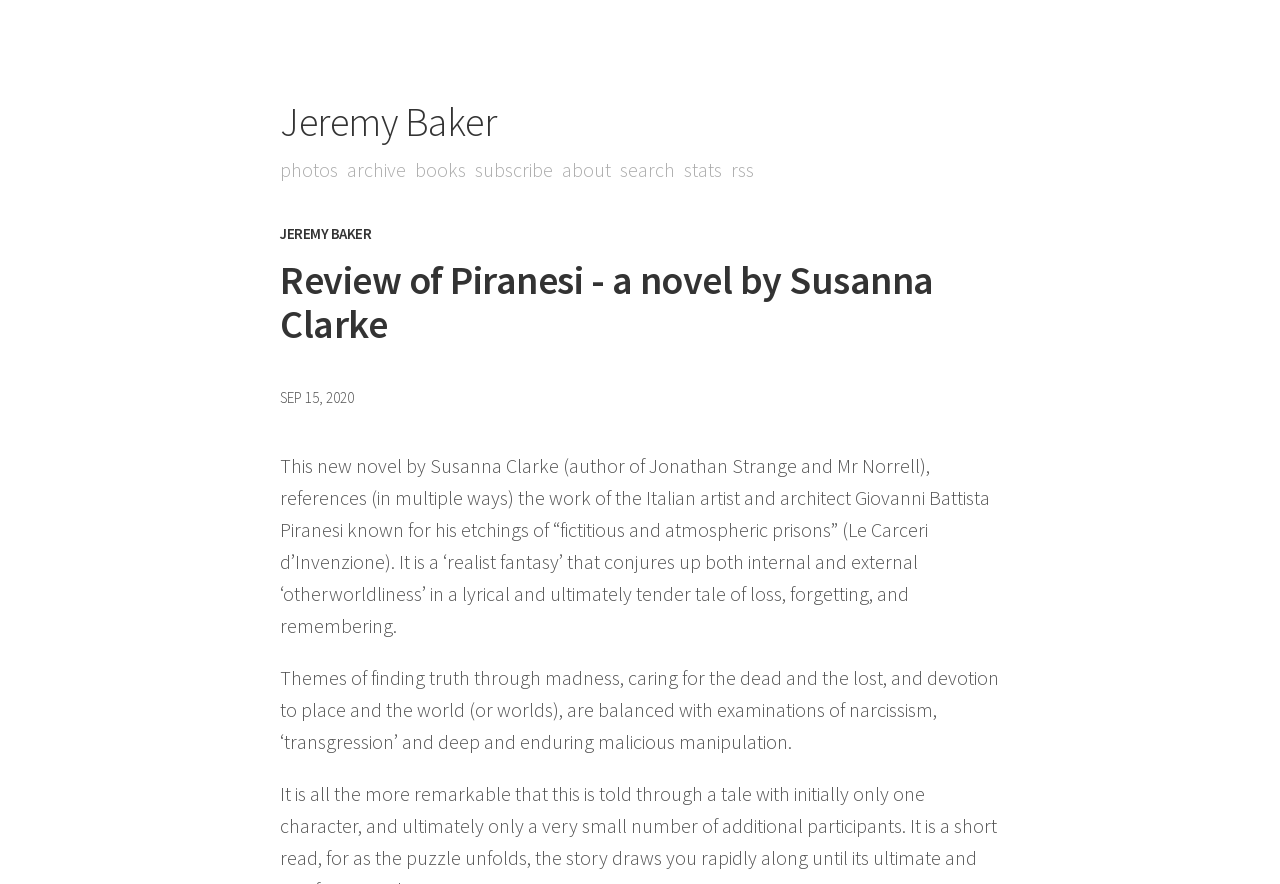What is the genre of the novel Piranesi?
Please answer the question with as much detail and depth as you can.

The answer can be found in the StaticText element with the text '...It is a ‘realist fantasy’ that conjures up both internal and external ‘otherworldliness’...'. This text describes the genre of the novel Piranesi as a realist fantasy.